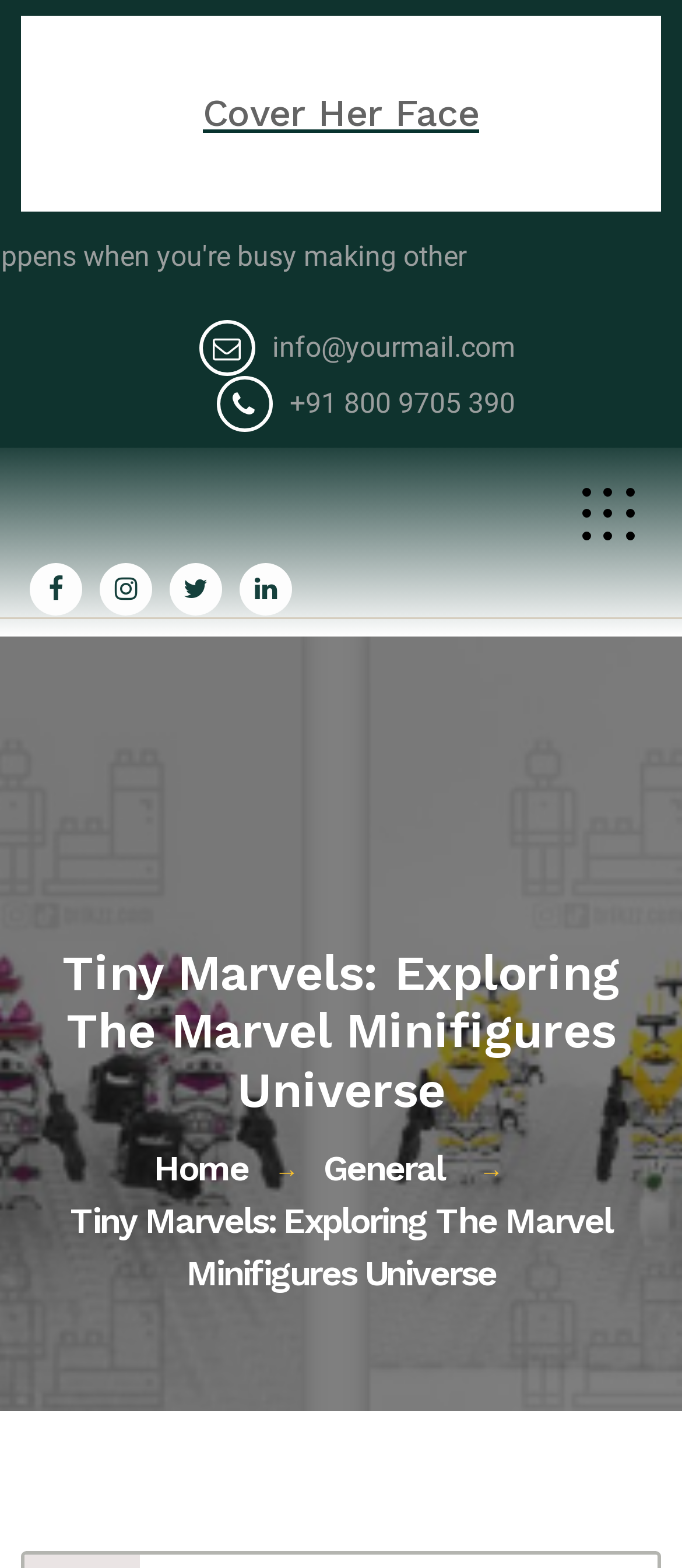What is the title or heading displayed on the webpage?

Tiny Marvels: Exploring The Marvel Minifigures Universe